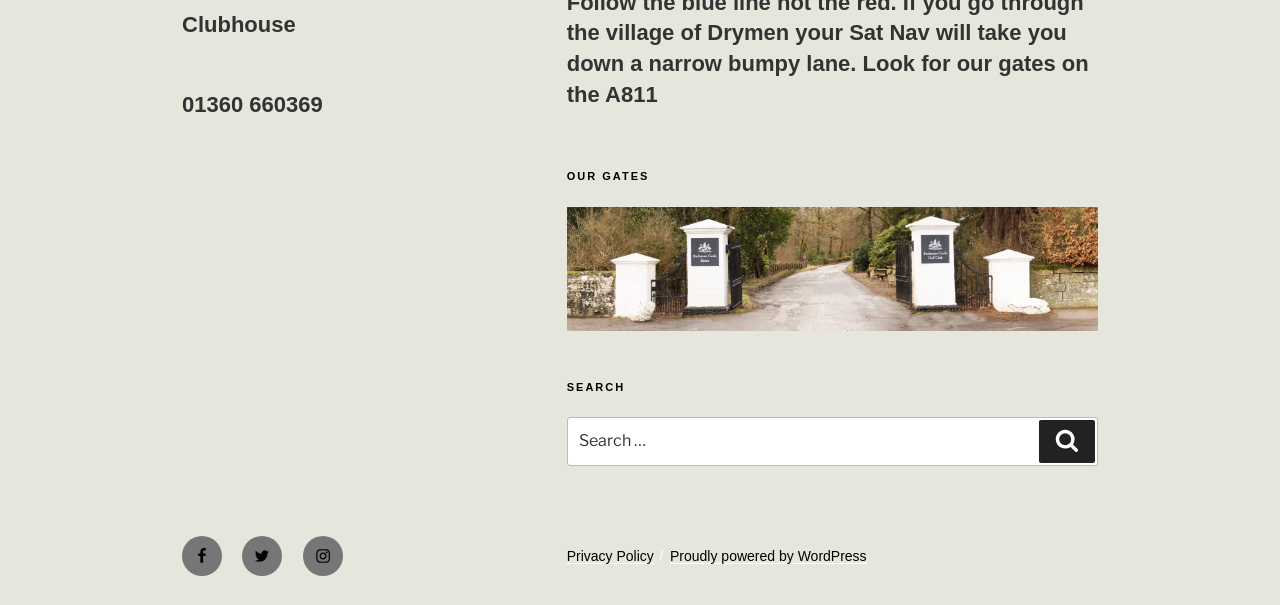How many social media links are in the footer?
Provide an in-depth and detailed explanation in response to the question.

In the footer section, I see three social media links: 'Facebook', 'Twitter', and 'Instagram'. Therefore, the answer is 3.